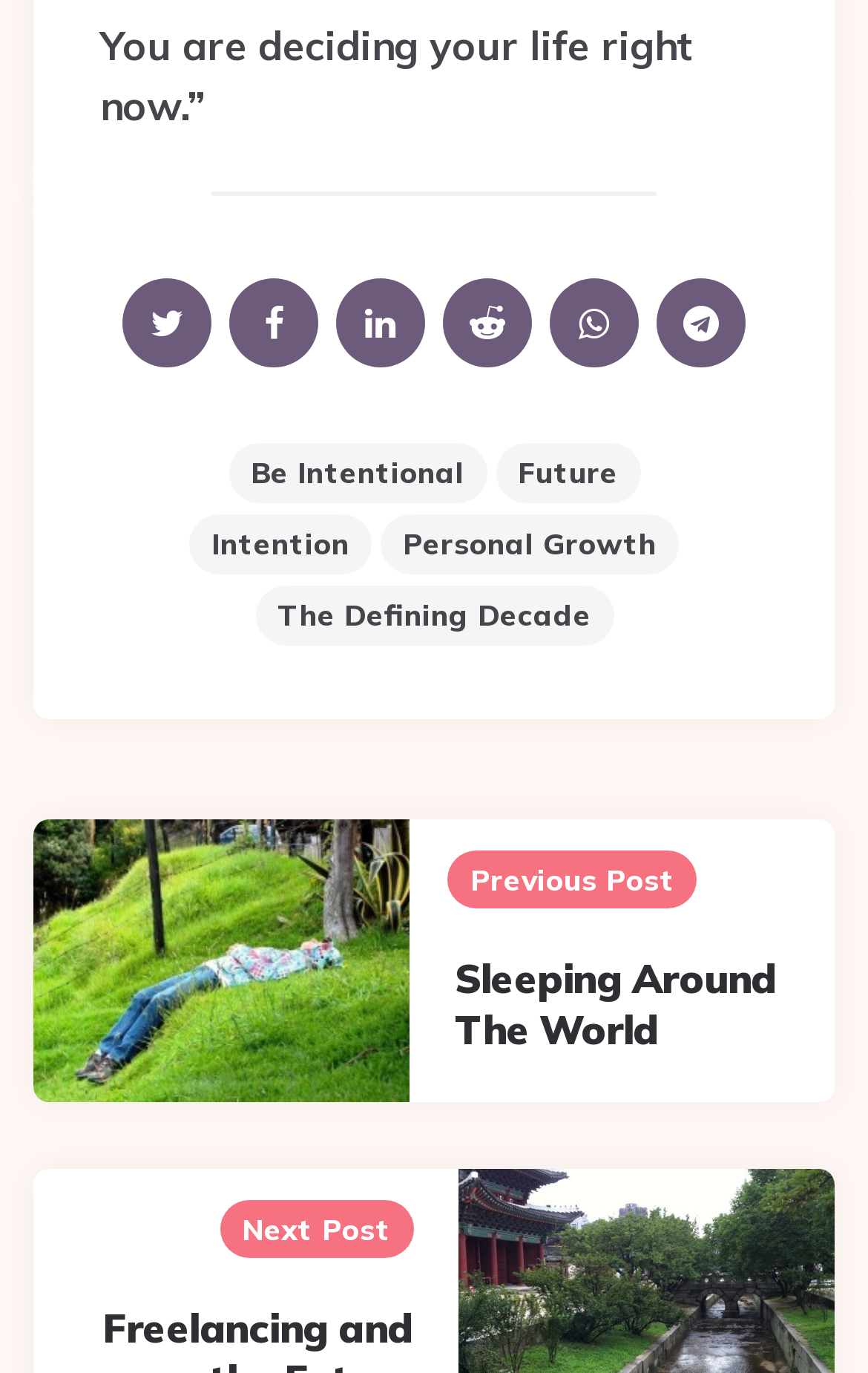Please provide a brief answer to the following inquiry using a single word or phrase:
What is the position of the 'Next Post' button?

Bottom left